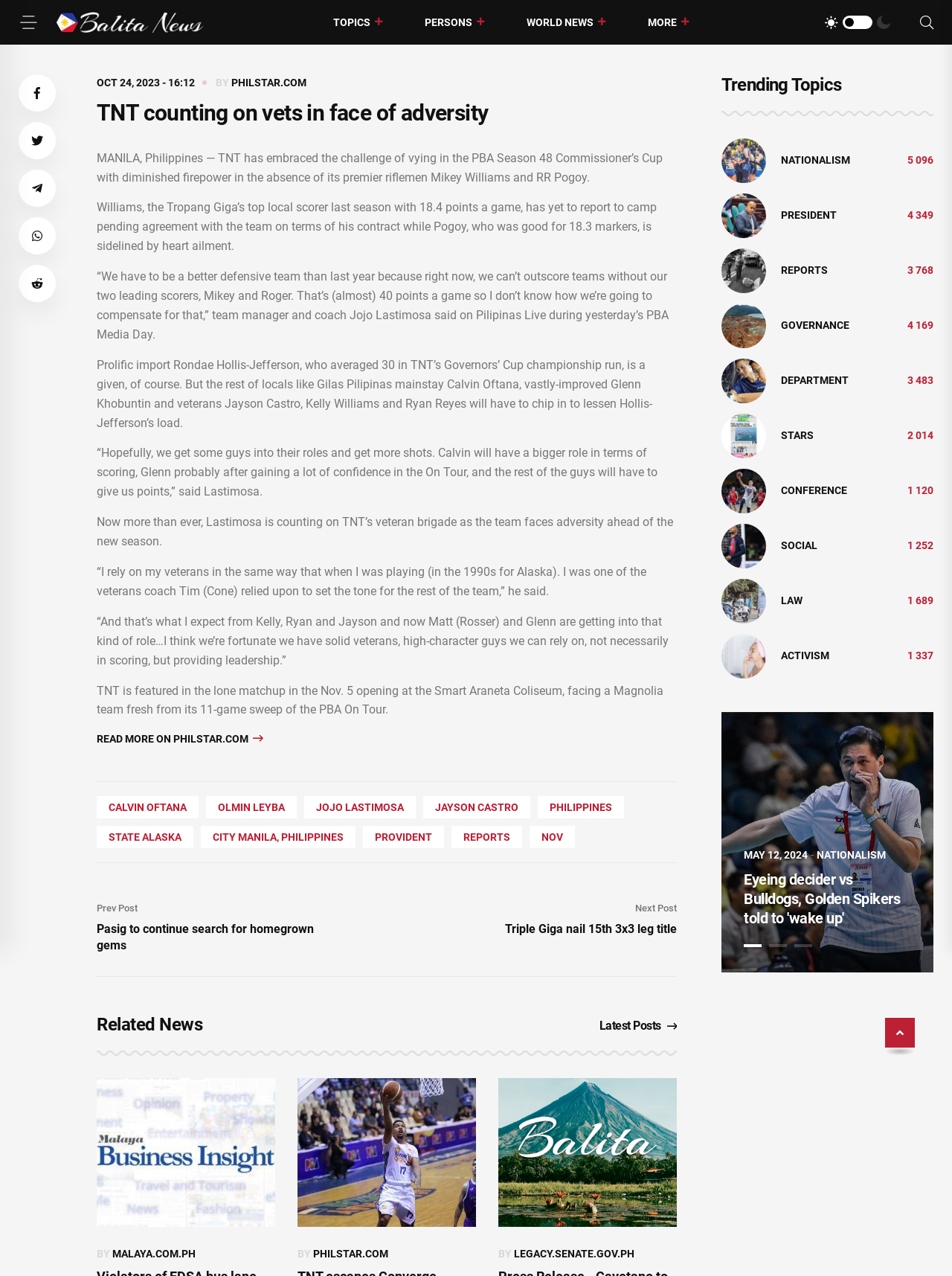Identify the bounding box coordinates for the region to click in order to carry out this instruction: "View trending topic on Nationalism". Provide the coordinates using four float numbers between 0 and 1, formatted as [left, top, right, bottom].

[0.758, 0.12, 0.805, 0.13]